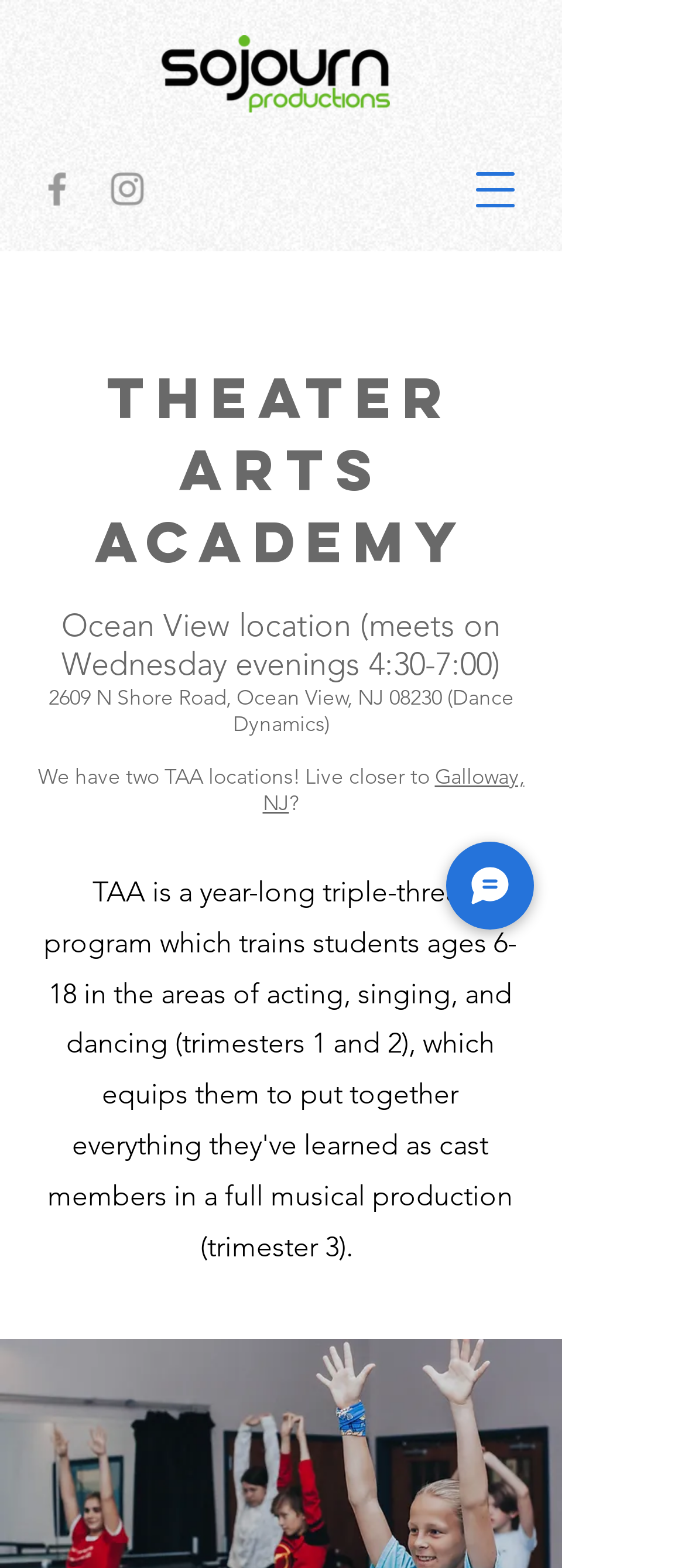Please provide a one-word or short phrase answer to the question:
What is the name of the other TAA location?

Galloway, NJ